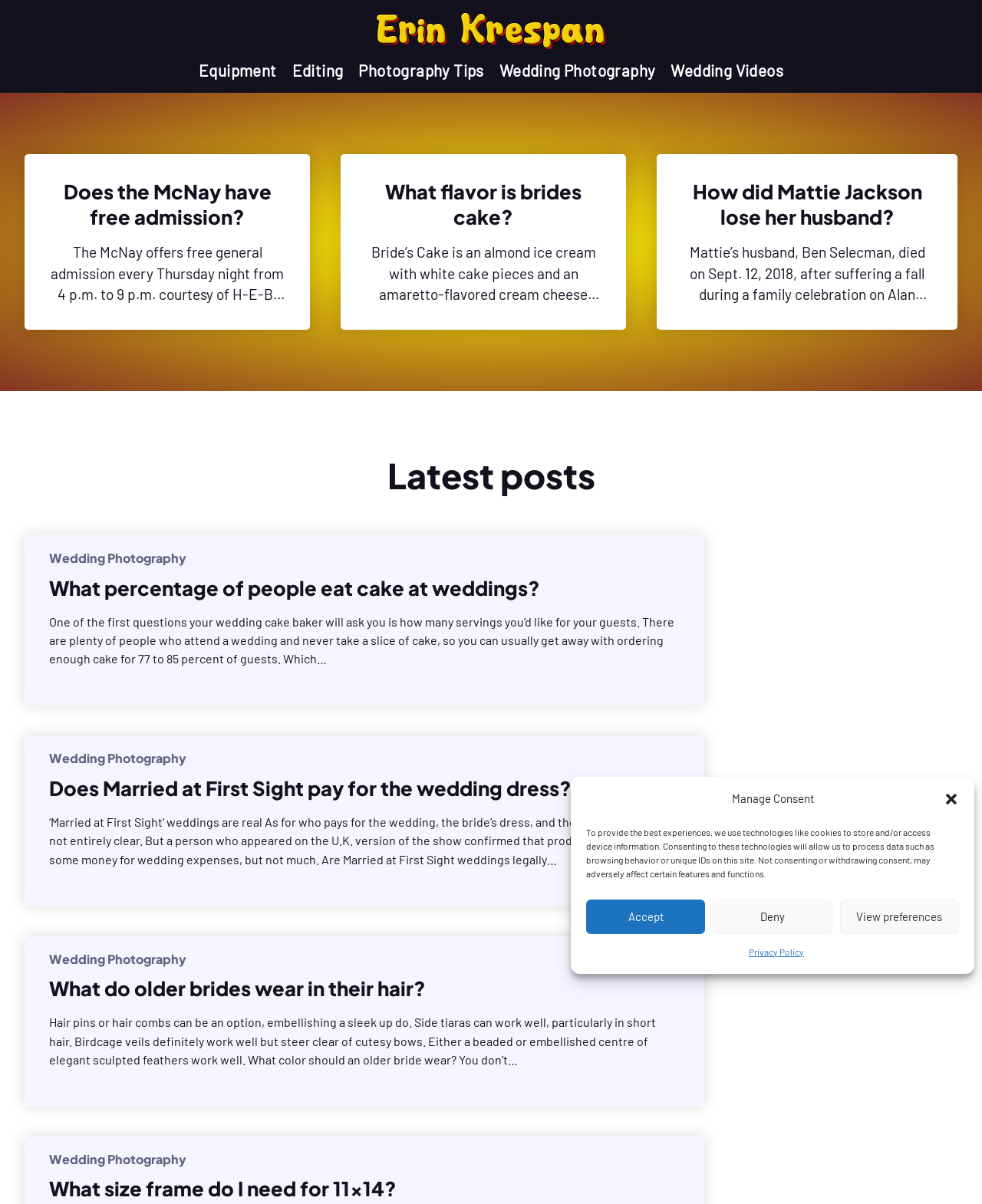Please predict the bounding box coordinates of the element's region where a click is necessary to complete the following instruction: "Click the 'What percentage of people eat cake at weddings?' link". The coordinates should be represented by four float numbers between 0 and 1, i.e., [left, top, right, bottom].

[0.05, 0.477, 0.55, 0.499]